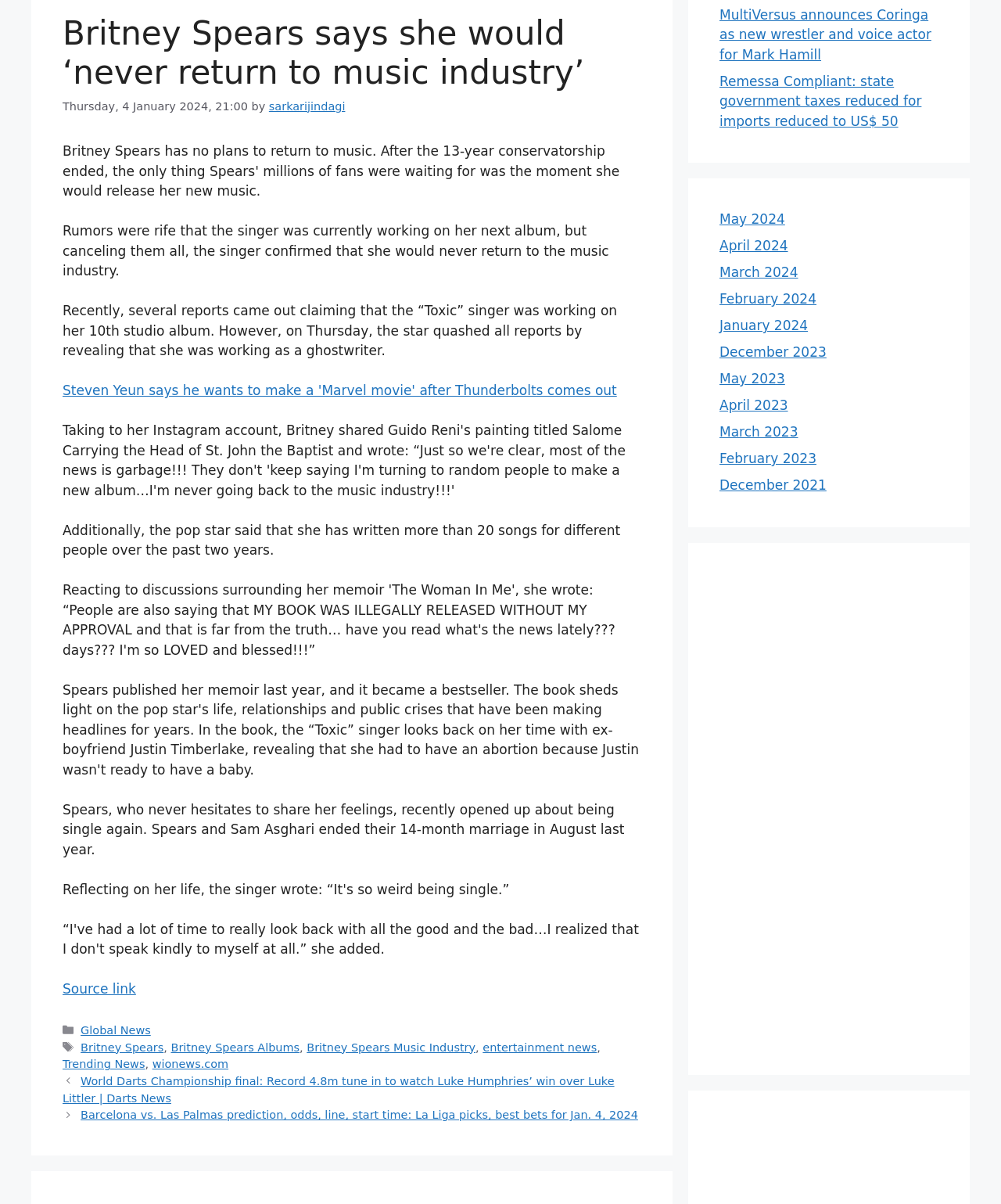Please specify the bounding box coordinates in the format (top-left x, top-left y, bottom-right x, bottom-right y), with values ranging from 0 to 1. Identify the bounding box for the UI component described as follows: wionews.com

[0.152, 0.879, 0.228, 0.889]